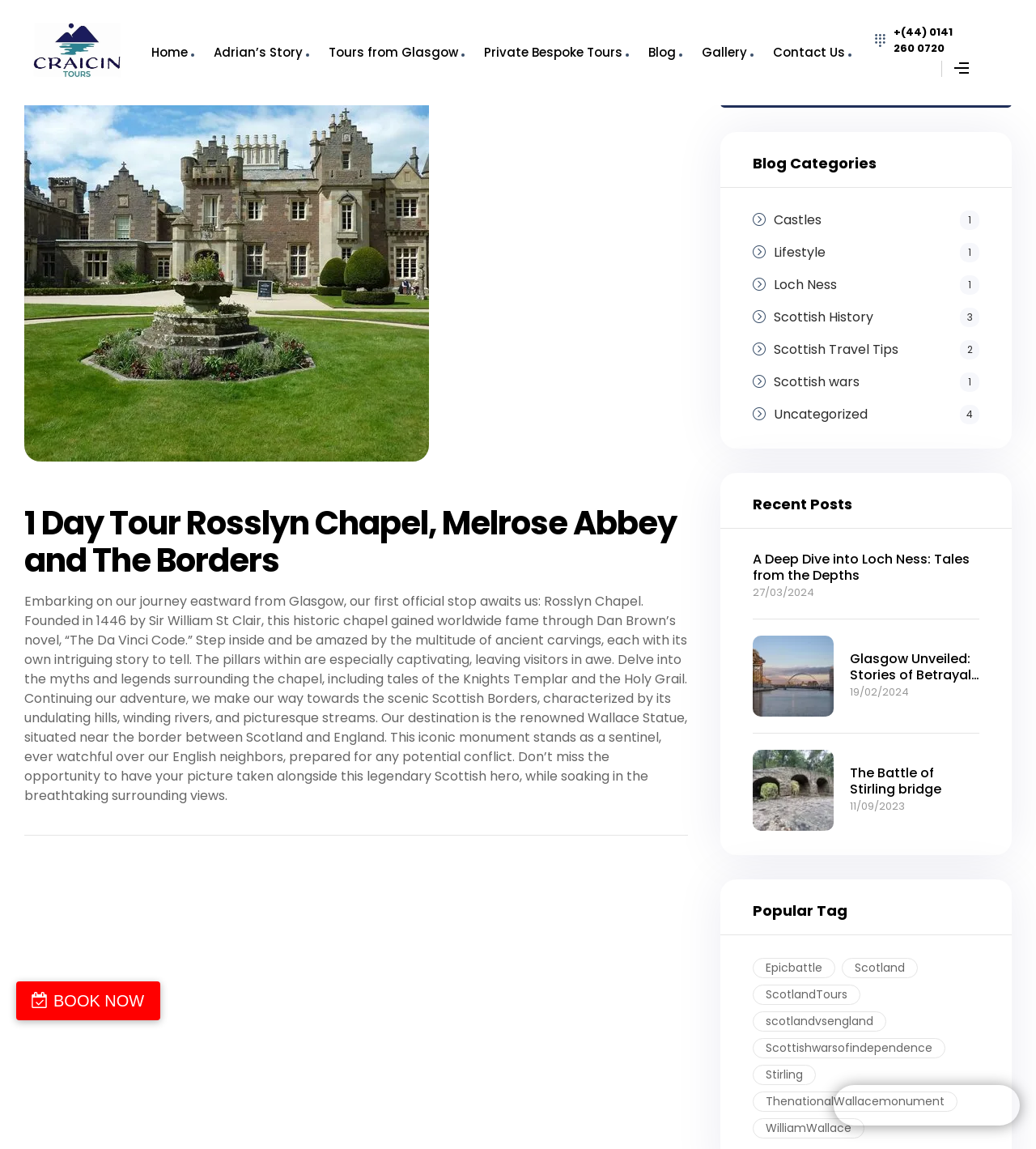What is the phone number to contact?
Based on the image content, provide your answer in one word or a short phrase.

+44 0141 260 0720